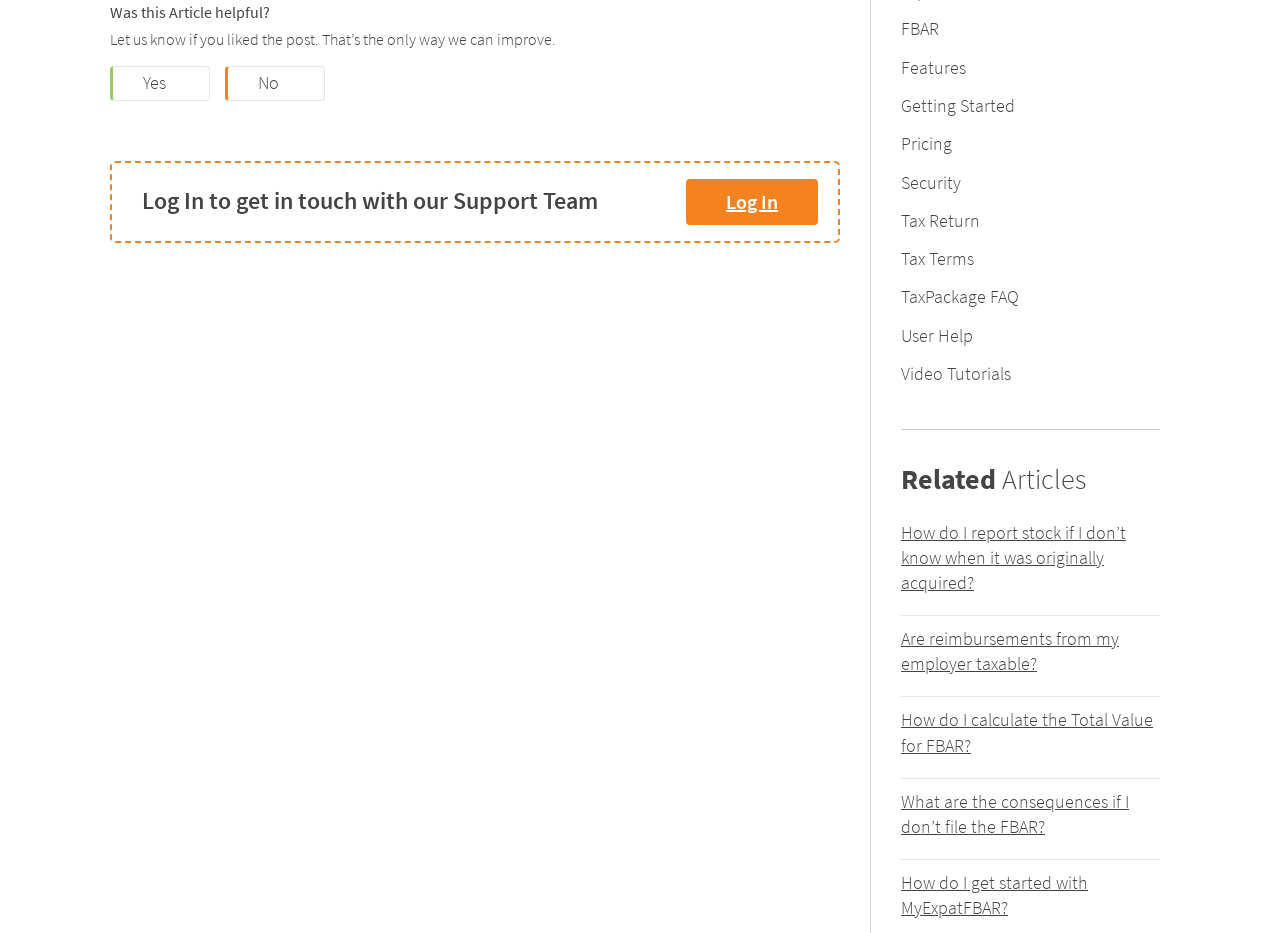Please find the bounding box coordinates in the format (top-left x, top-left y, bottom-right x, bottom-right y) for the given element description. Ensure the coordinates are floating point numbers between 0 and 1. Description: FBAR

[0.704, 0.019, 0.734, 0.043]